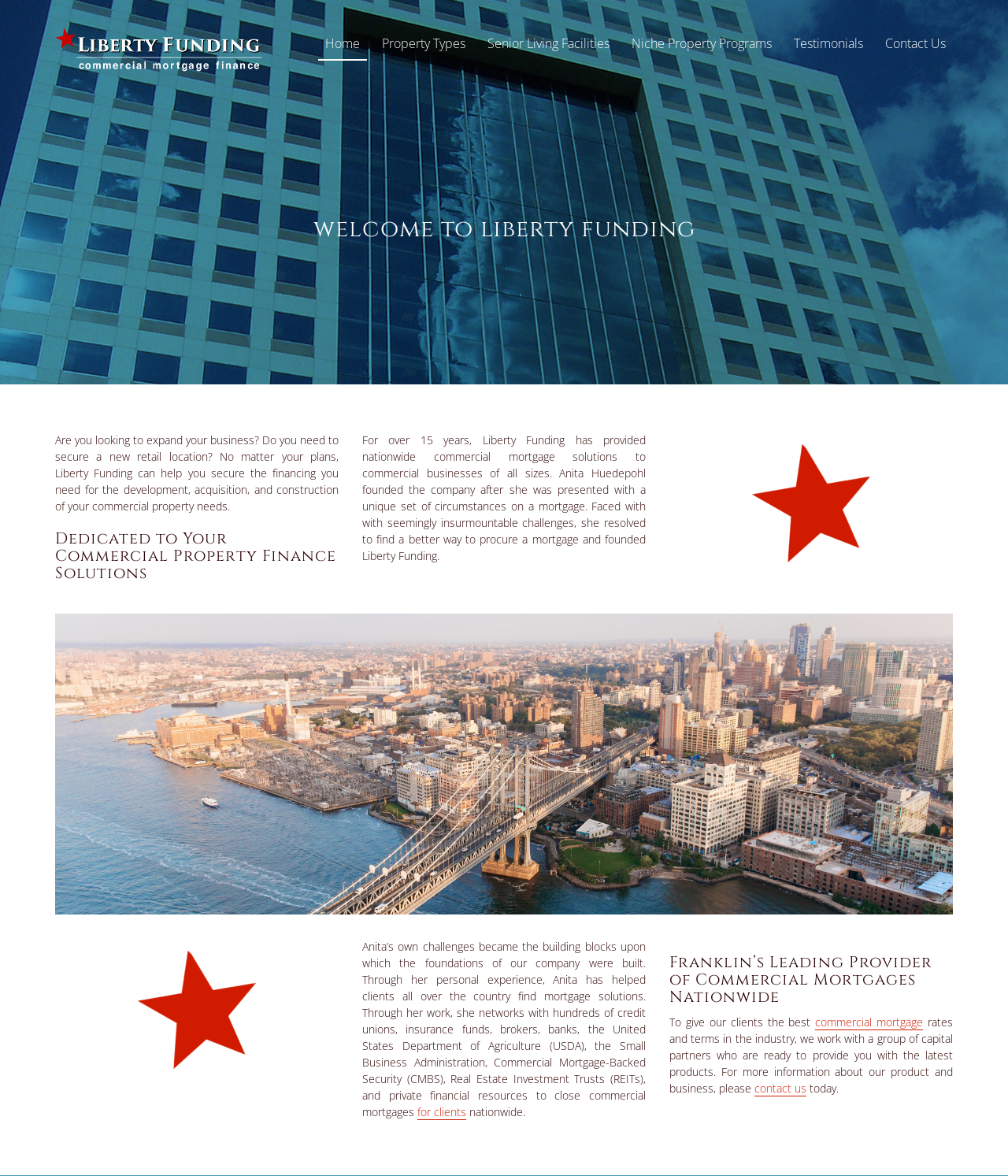Can you specify the bounding box coordinates for the region that should be clicked to fulfill this instruction: "Click the 'Contact Us' link".

[0.871, 0.023, 0.945, 0.05]